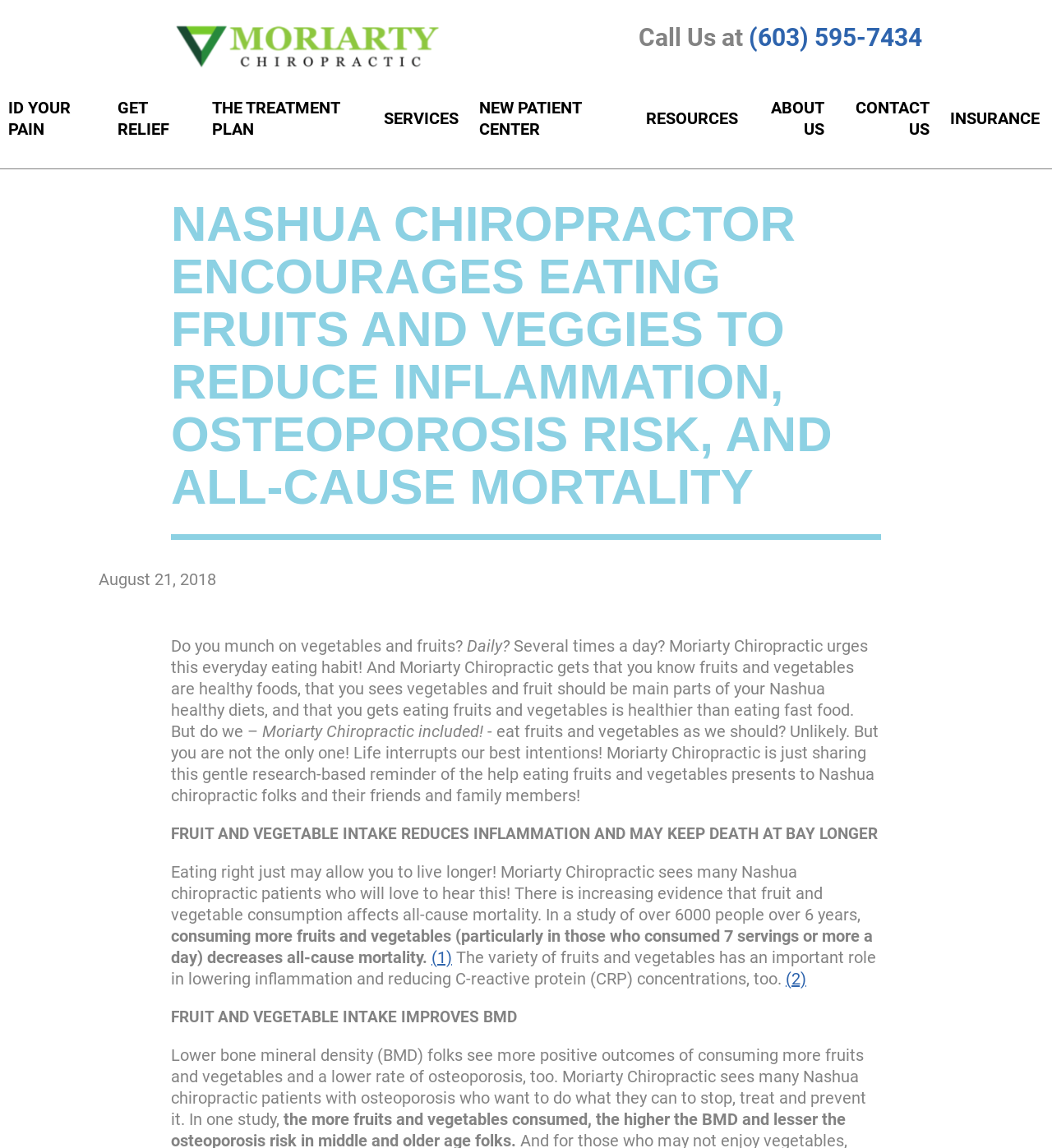Give a one-word or phrase response to the following question: What is the benefit of consuming more fruits and vegetables for people with lower bone mineral density?

Lower rate of osteoporosis